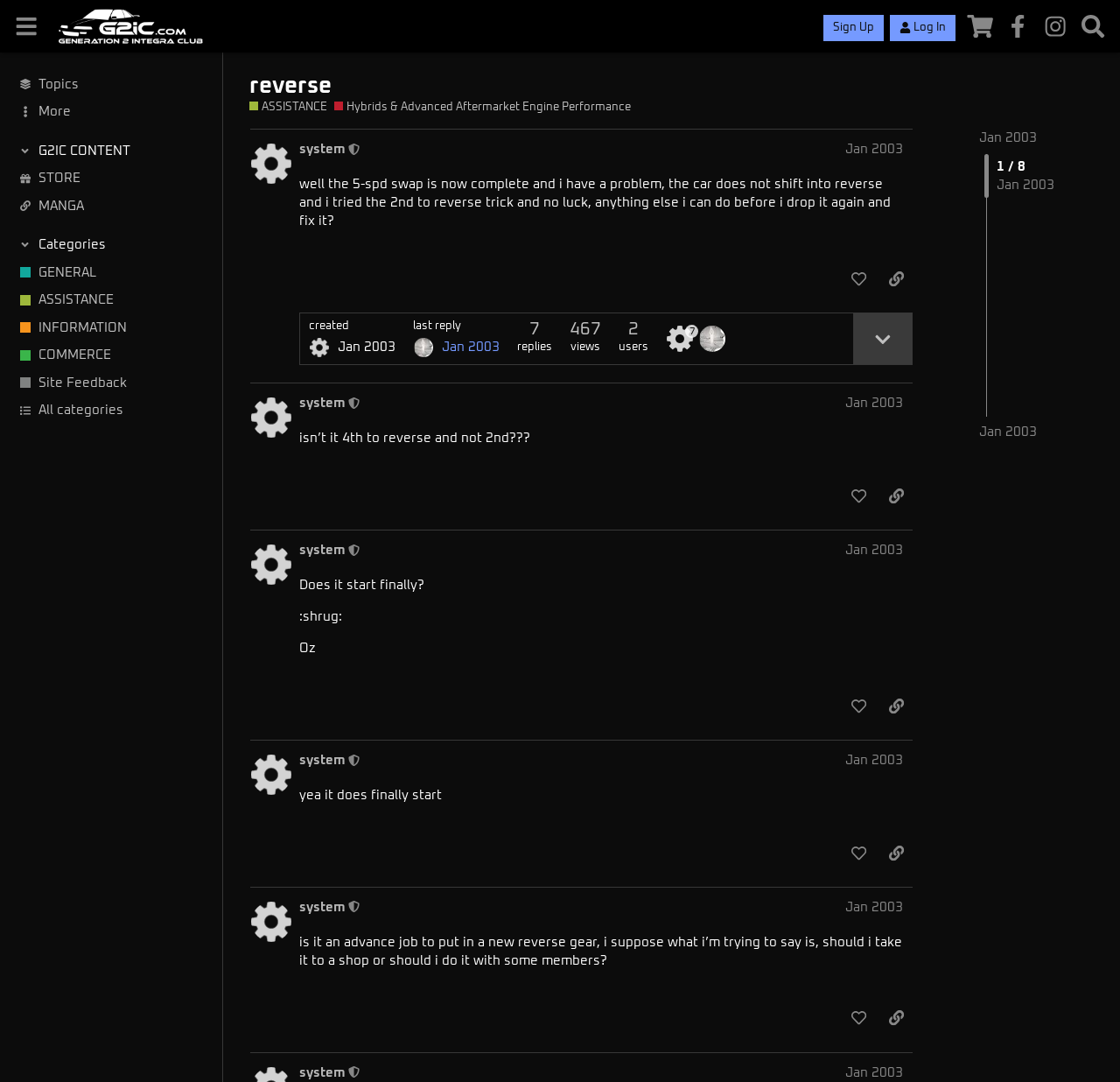Identify the bounding box coordinates of the part that should be clicked to carry out this instruction: "Like the first post".

[0.752, 0.244, 0.781, 0.273]